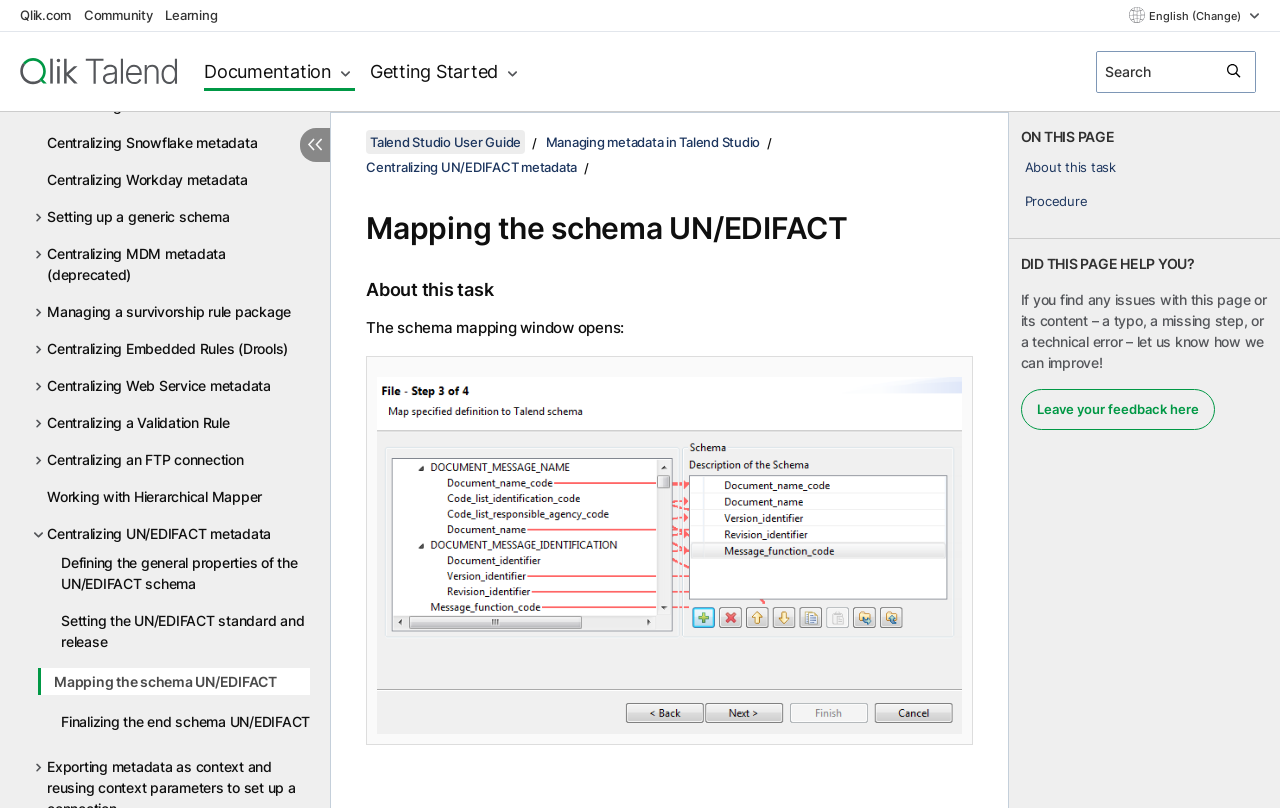Find the bounding box coordinates of the area to click in order to follow the instruction: "Click the 'Centralizing UN/EDIFACT metadata' link".

[0.027, 0.647, 0.242, 0.673]